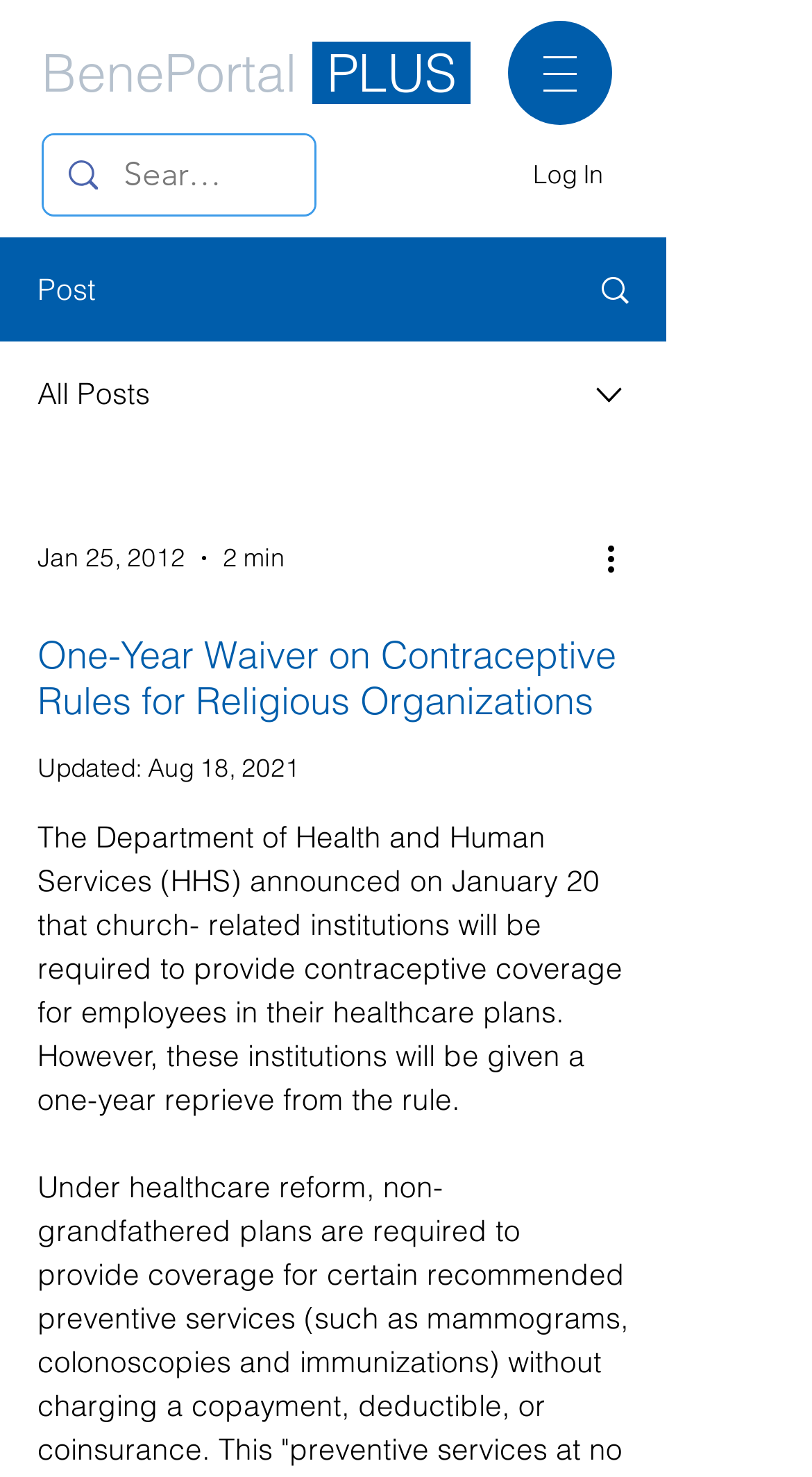Determine the main heading text of the webpage.

One-Year Waiver on Contraceptive Rules for Religious Organizations